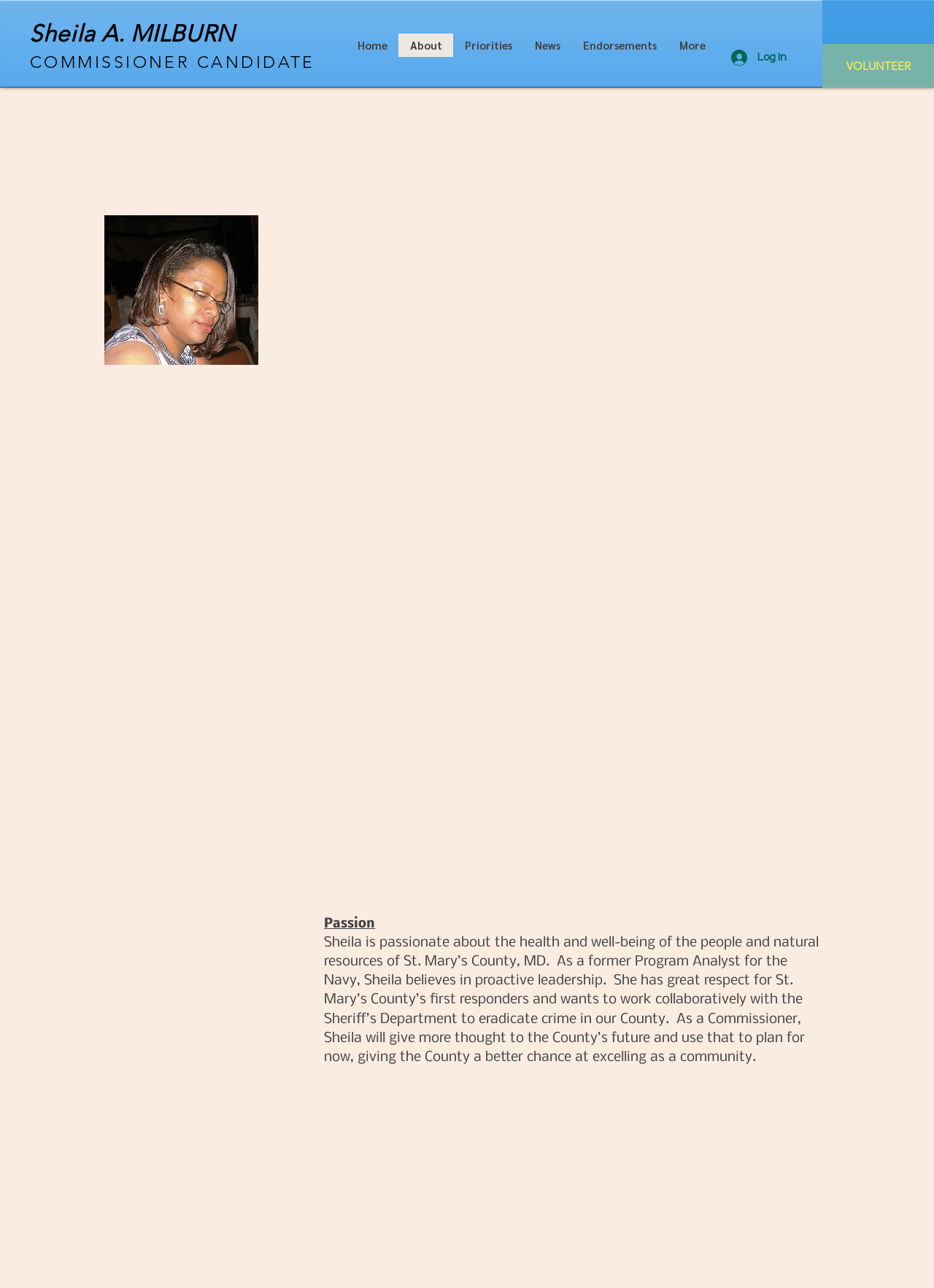Determine the bounding box for the UI element as described: "alt="Logo"". The coordinates should be represented as four float numbers between 0 and 1, formatted as [left, top, right, bottom].

None